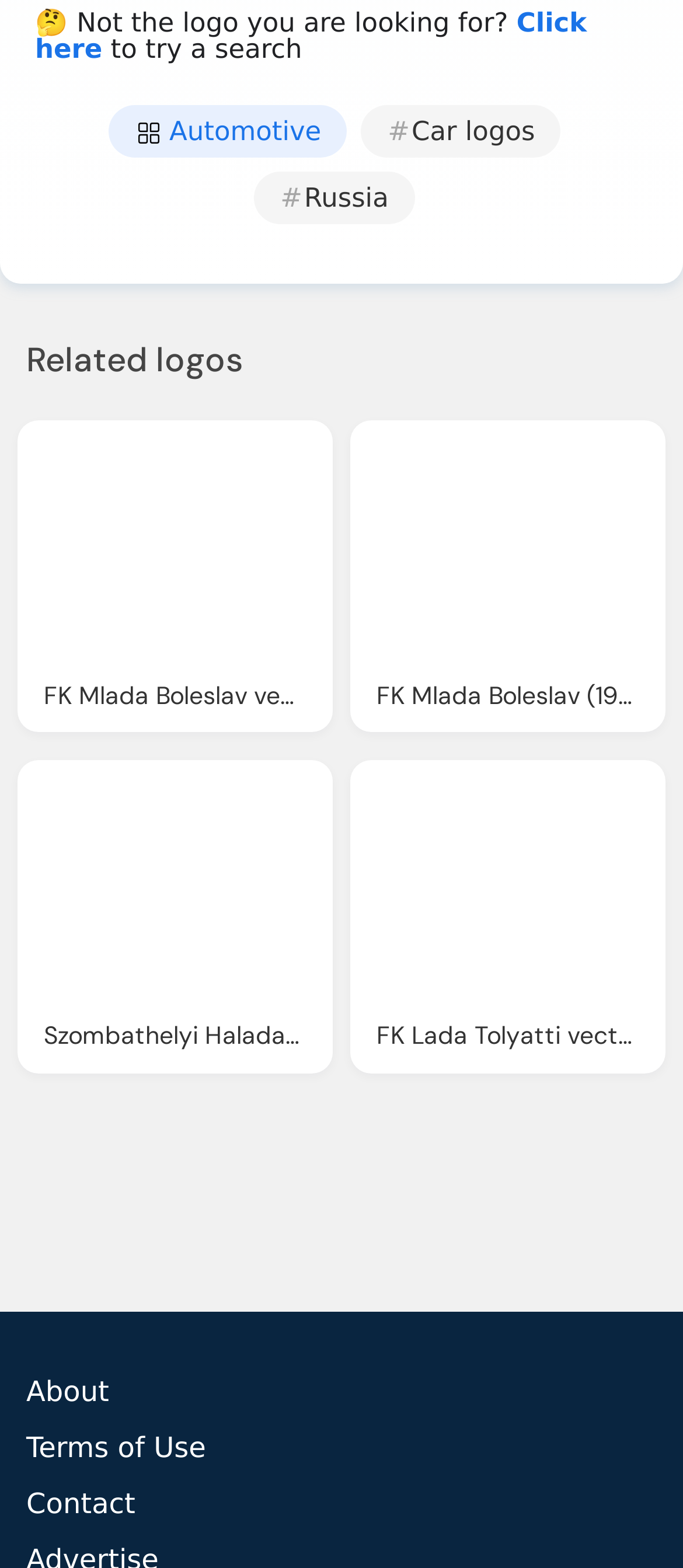Please specify the bounding box coordinates of the region to click in order to perform the following instruction: "View the 'FK Mlada Boleslav vector logo'".

[0.038, 0.274, 0.474, 0.425]